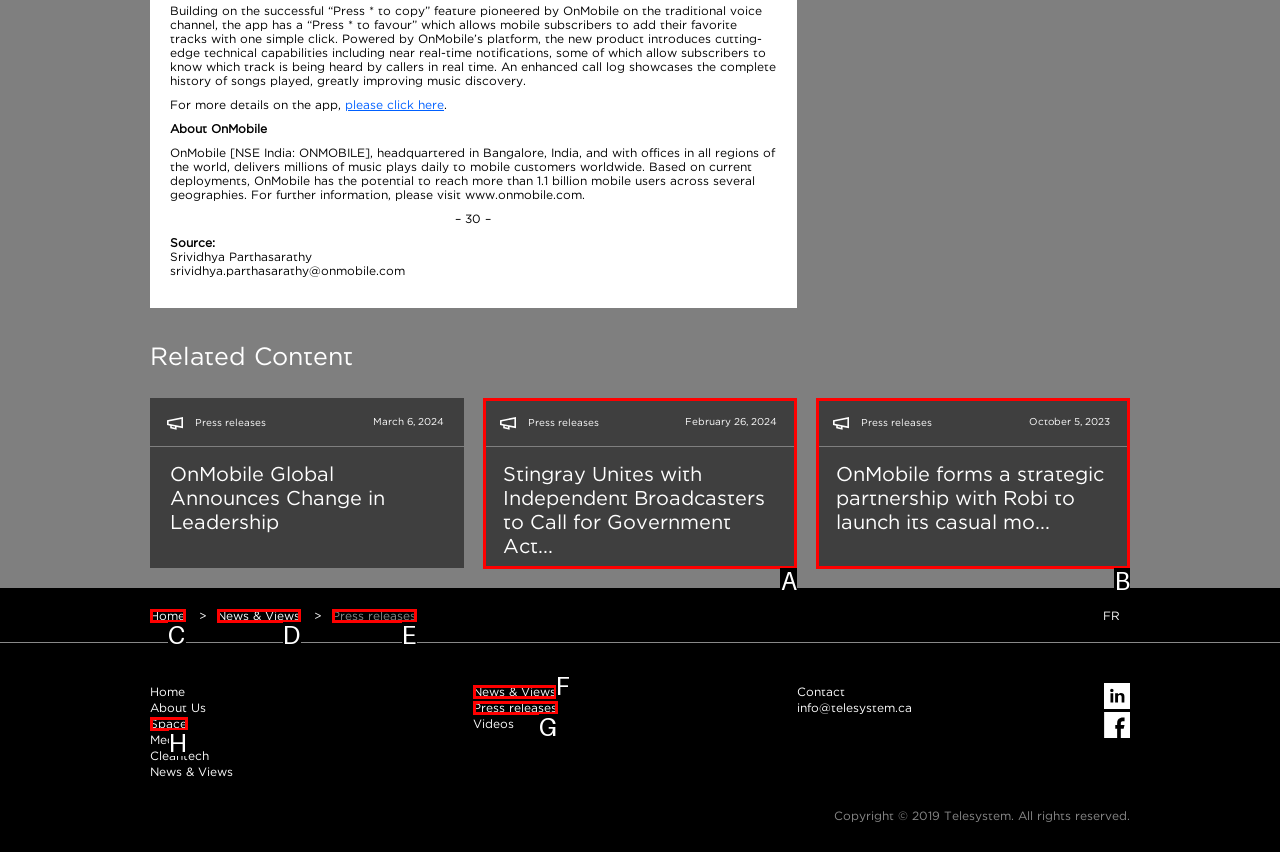Determine which HTML element best fits the description: Economy
Answer directly with the letter of the matching option from the available choices.

None